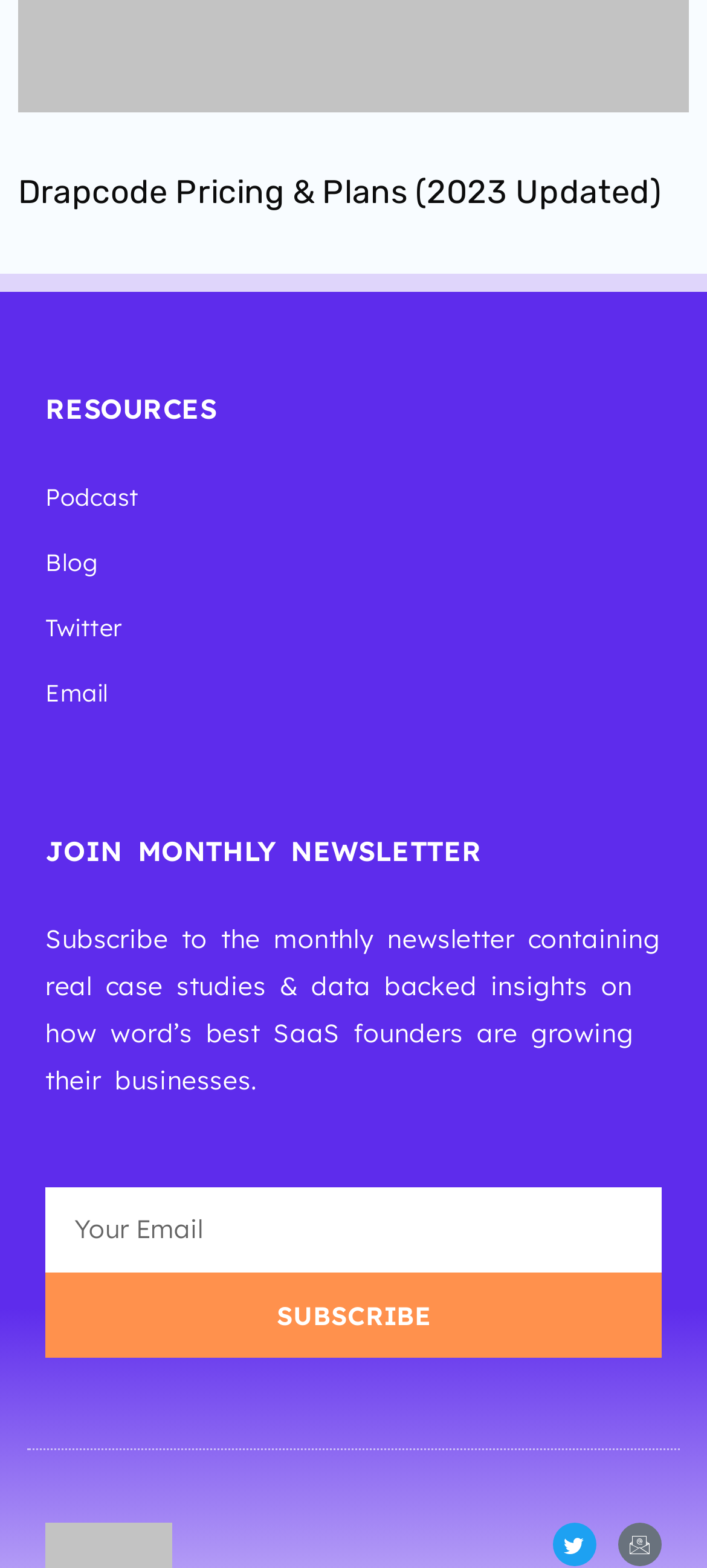Please give a one-word or short phrase response to the following question: 
What is the purpose of the textbox?

Enter email